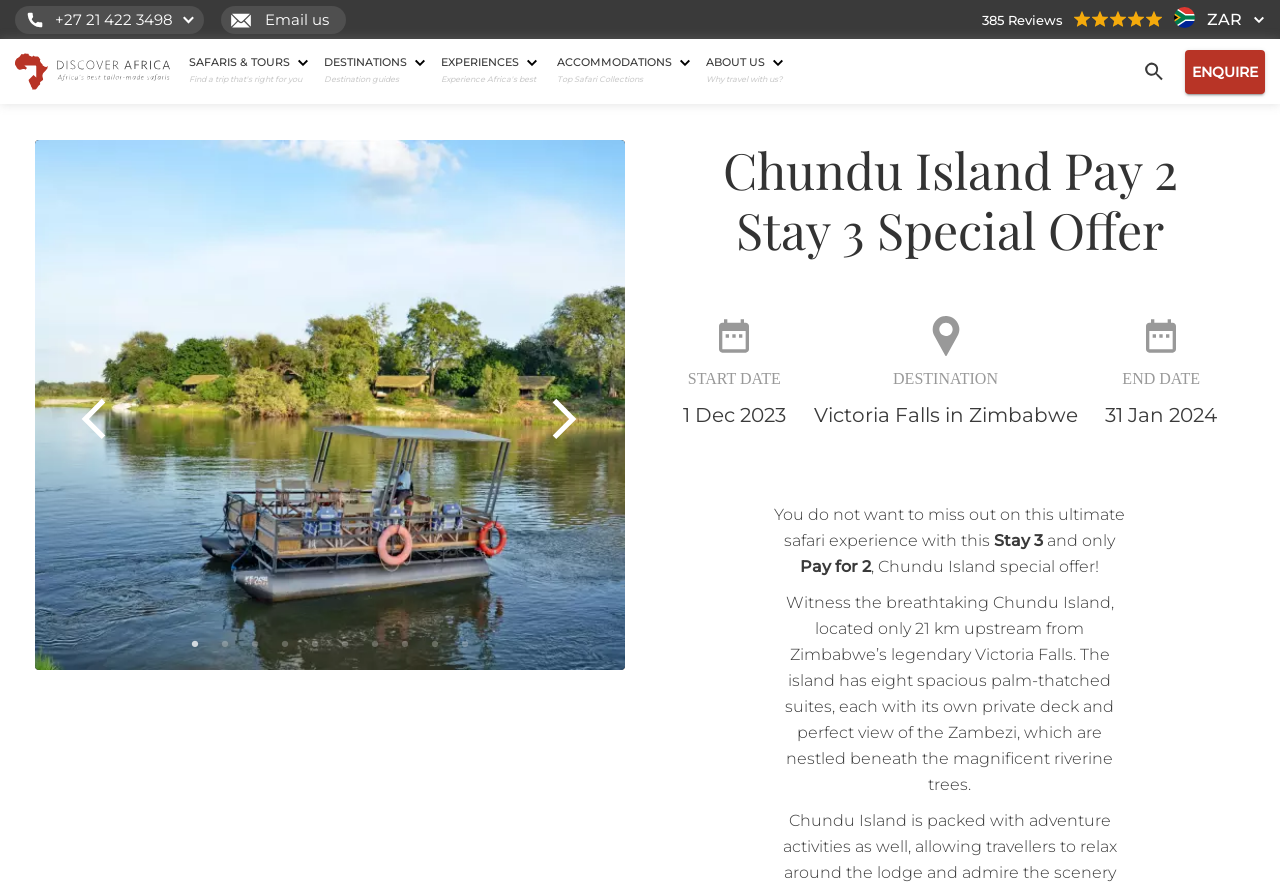Describe all visible elements and their arrangement on the webpage.

The webpage is promoting a special offer for Chundu Island, a safari destination located near Victoria Falls in Zimbabwe. At the top of the page, there is a navigation menu with several links, including "SAFARIS & TOURS", "DESTINATIONS", "EXPERIENCES", "ACCOMMODATIONS", and "ABOUT US". Below the navigation menu, there is a large heading that reads "Chundu Island Pay 2 Stay 3 Special Offer".

The special offer is described in detail, with a start date of December 1, 2023, and an end date of January 31, 2024. The offer is accompanied by several images, including a calendar icon, a location pin, and a picture of the island. The text describes the island's location, its amenities, and the breathtaking scenery that visitors can expect to witness.

There are several call-to-action links on the page, including "ENQUIRE" and "Find a trip that's right for you". Additionally, there is a tab panel with 10 tabs, each representing a different aspect of the safari experience. The tabs are accompanied by images and descriptive text.

In the top-right corner of the page, there is a contact section with a phone number, an email link, and a "call-icon" image. There is also a small table with currency information and a flag icon. Overall, the page is well-organized and easy to navigate, with clear headings and concise text that effectively communicates the details of the special offer.